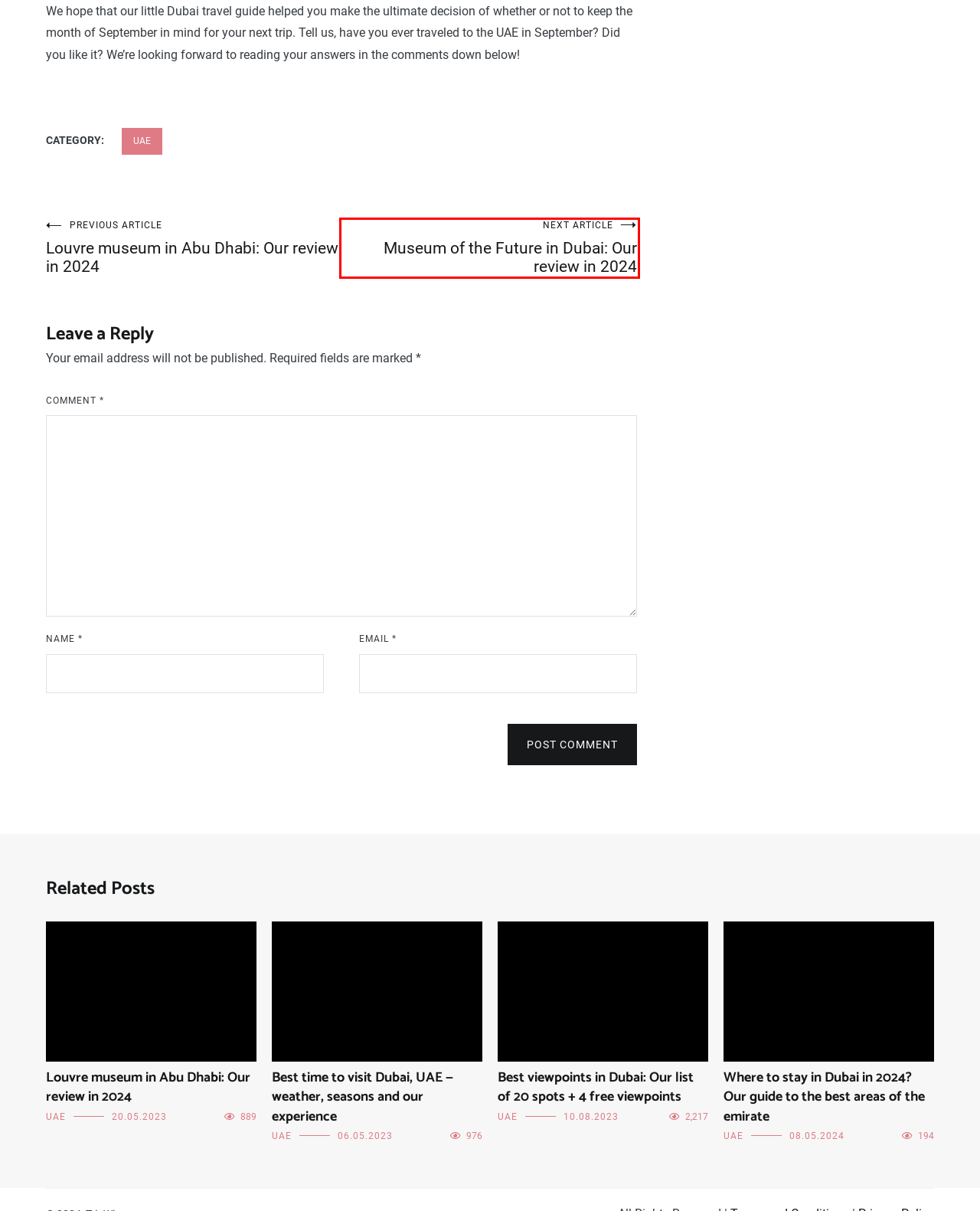You have been given a screenshot of a webpage, where a red bounding box surrounds a UI element. Identify the best matching webpage description for the page that loads after the element in the bounding box is clicked. Options include:
A. Best time to visit Dubai in 2024
B. Top things to see in Museum of the Future in Dubai: Our honest review
C. How to travel the world - our travel tips and city guides
D. 6 areas to stay in Berlin: Guide to neighborhoods & our hotels pick
E. Everything you need to know before traveling to Dubai in October 2024
F. Destinations - TripWis
G. Best things to see in Louvre museum in Abu Dhabi: Our honest review
H. Car Hire in United Arab Emirates

B